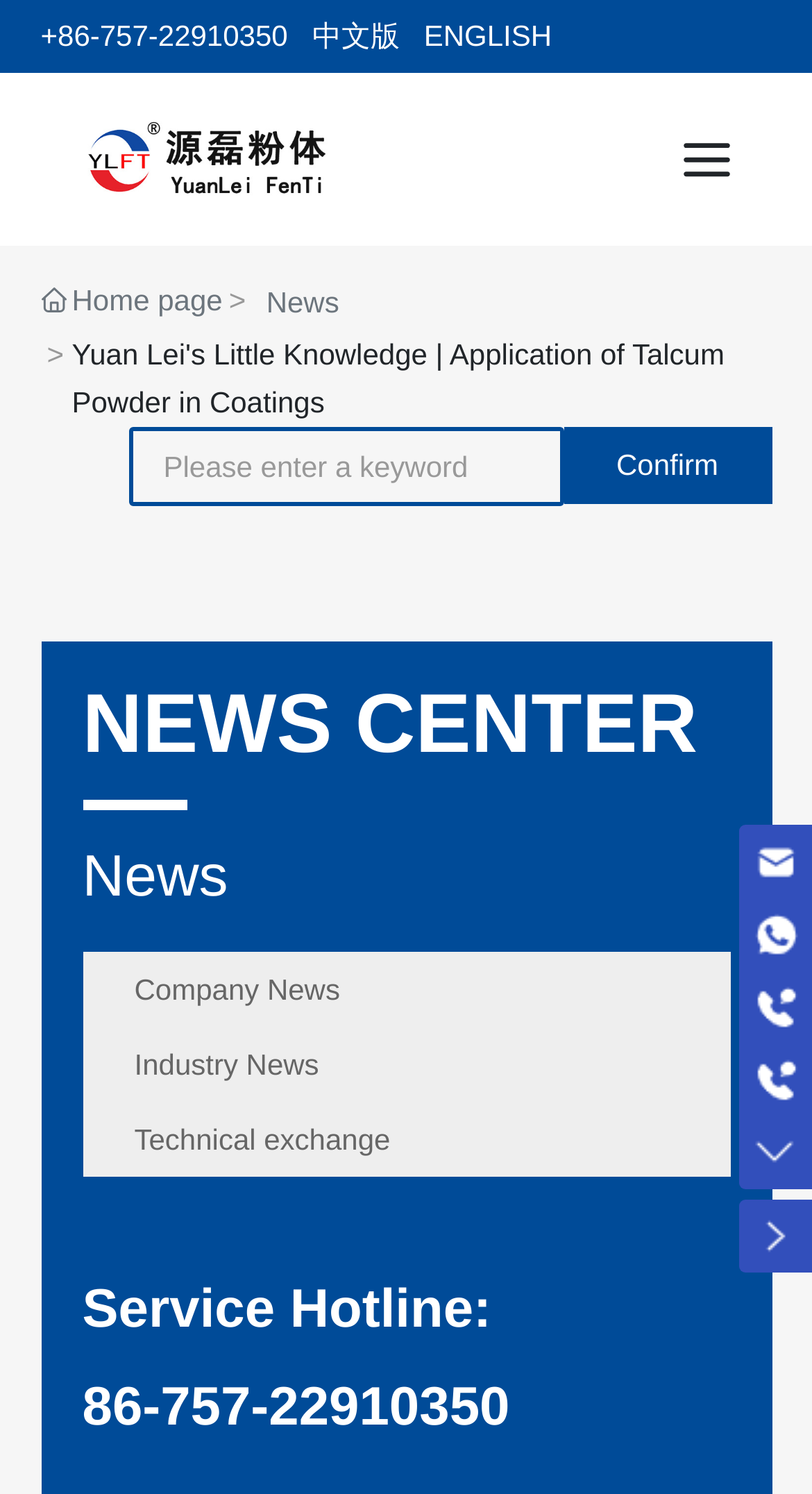How many news categories are listed?
Using the image as a reference, answer the question with a short word or phrase.

3